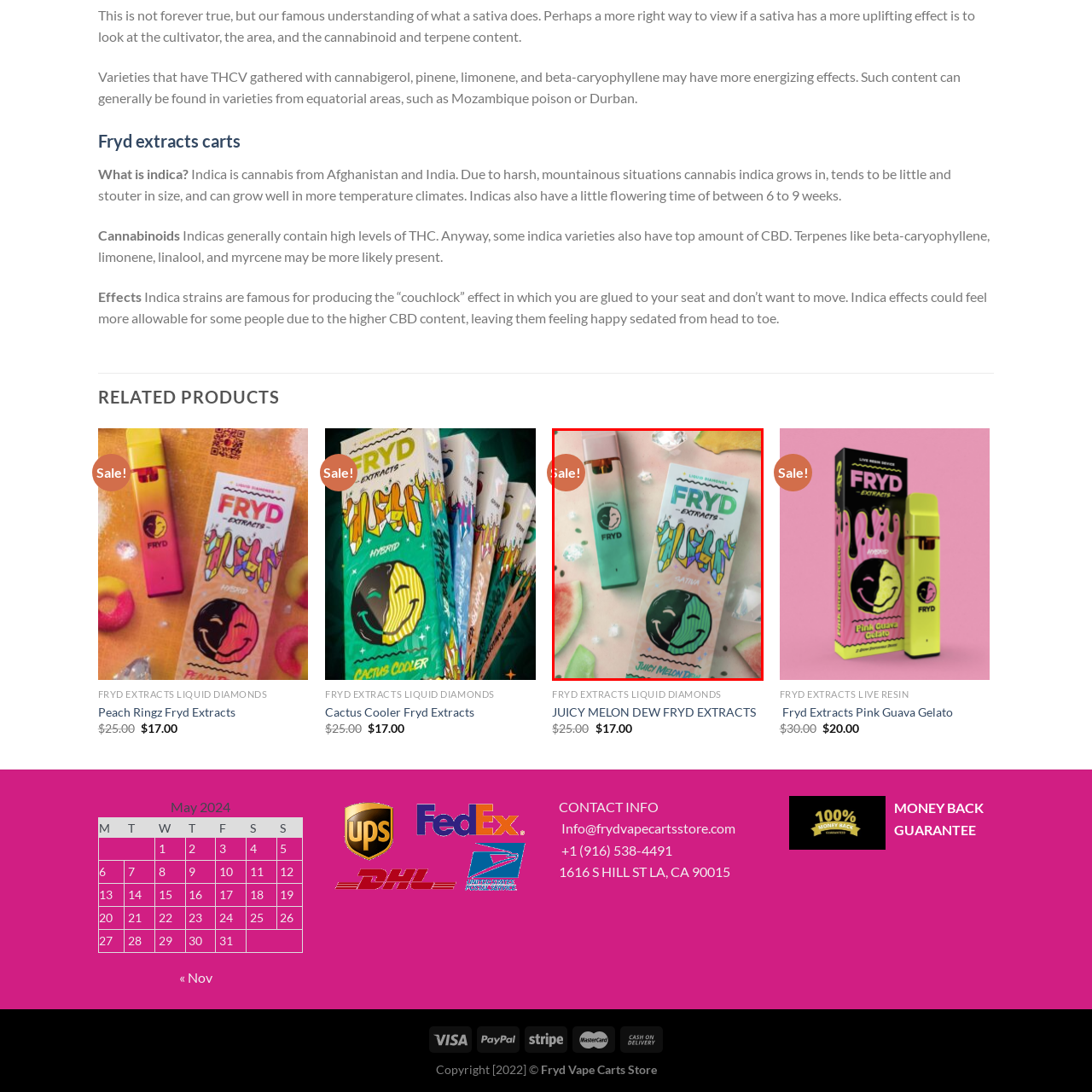Direct your attention to the section outlined in red and answer the following question with a single word or brief phrase: 
What type of vape device is shown?

Sleek